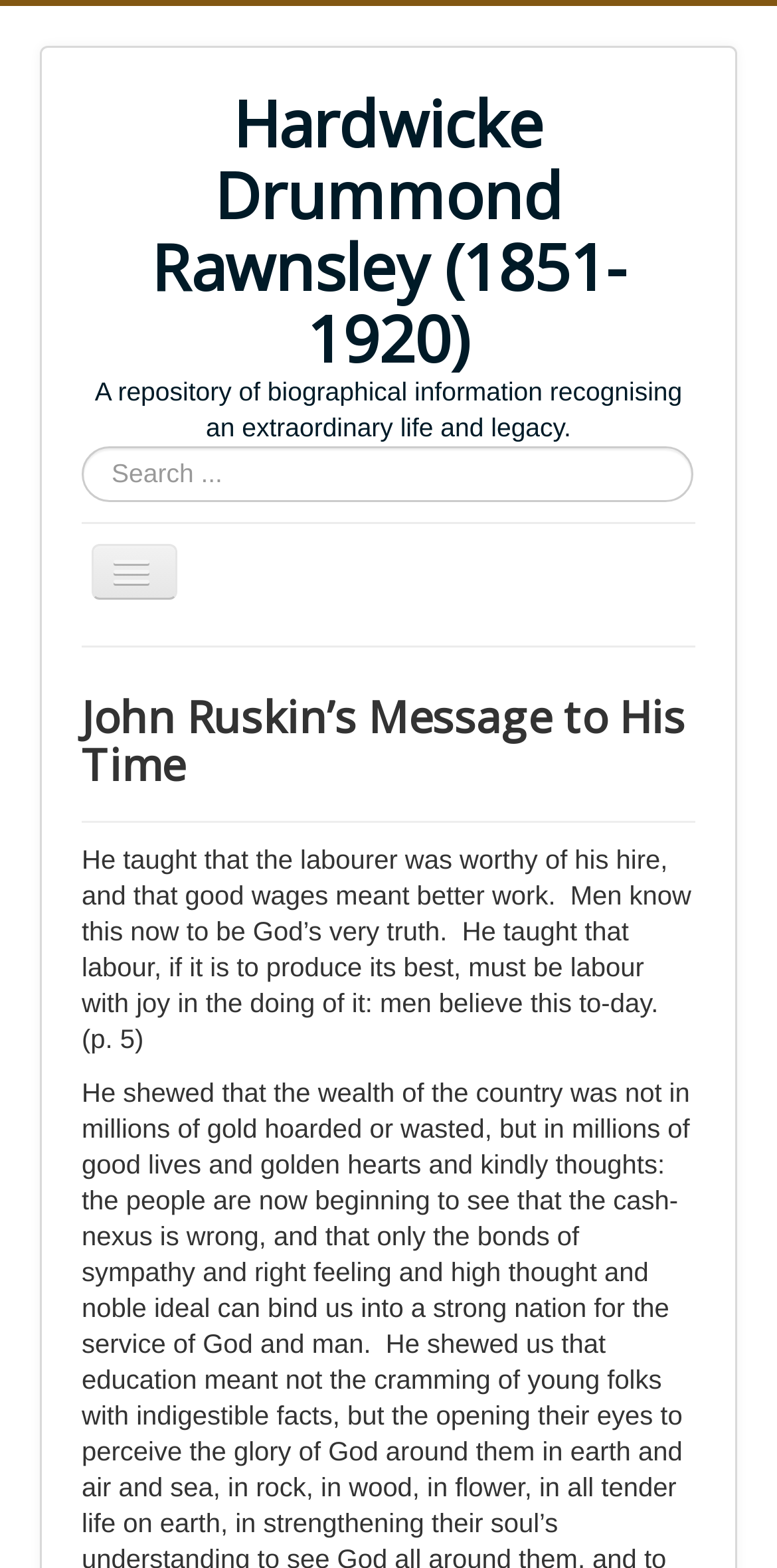Find the bounding box coordinates for the area that must be clicked to perform this action: "Search for Hardwicke Drummond Rawnsley".

[0.105, 0.285, 0.895, 0.32]